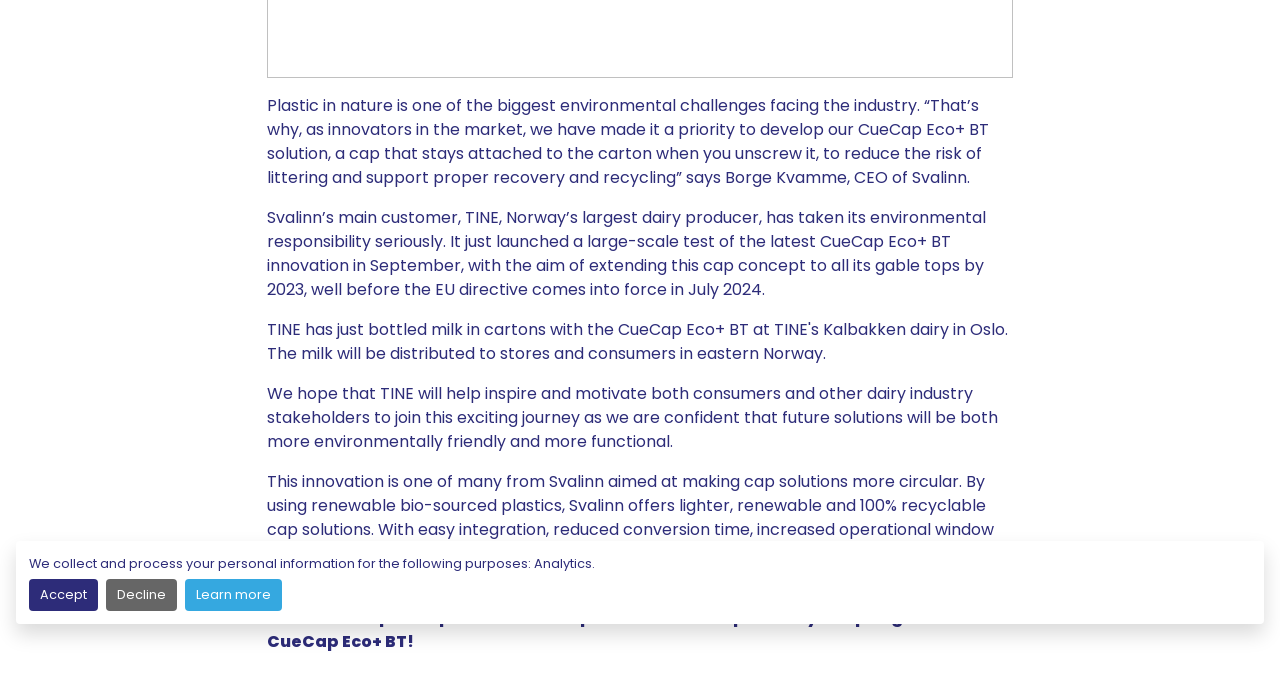Find the bounding box of the web element that fits this description: "Learn more".

[0.144, 0.852, 0.22, 0.899]